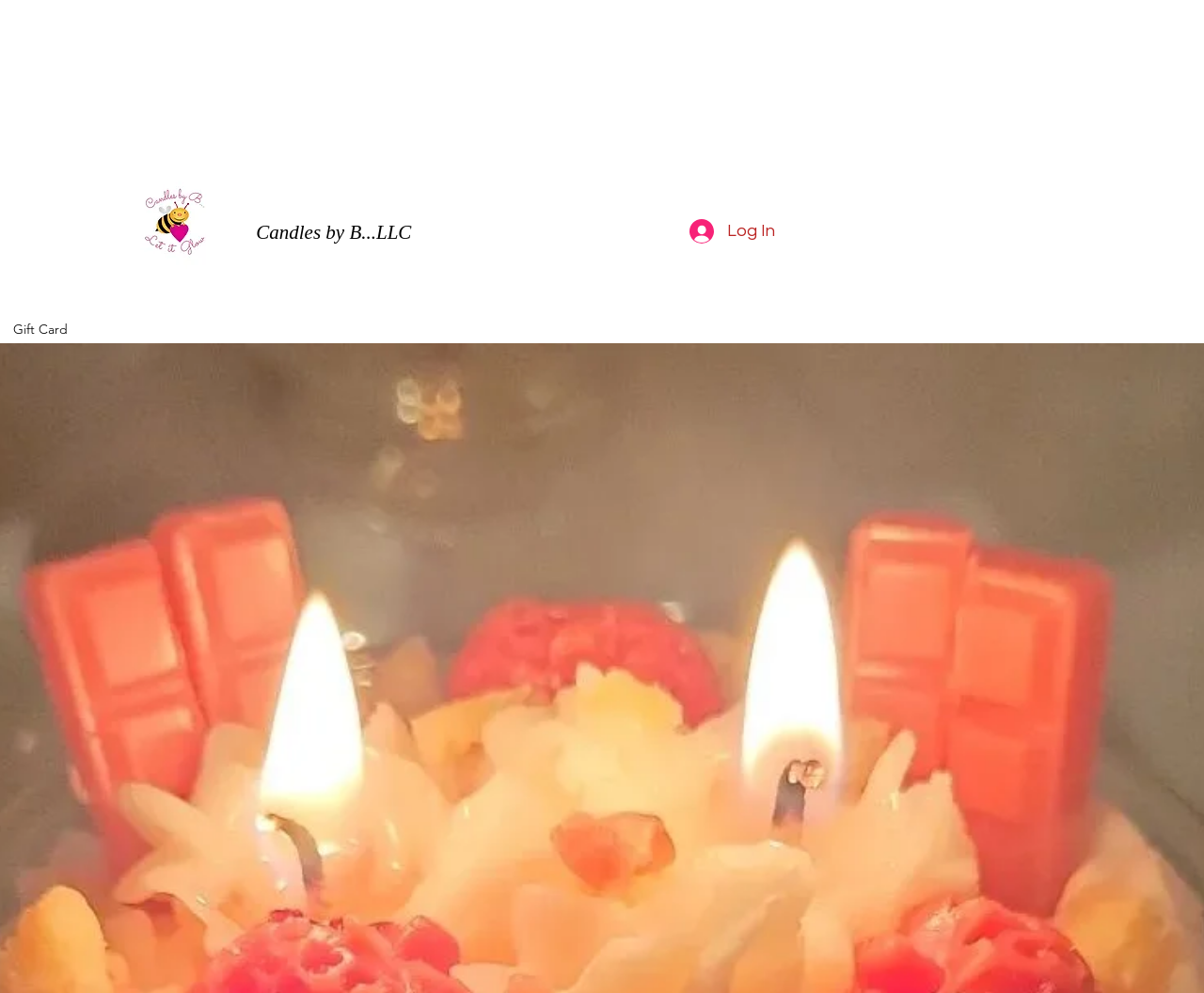What is the purpose of the button on the top right?
From the image, provide a succinct answer in one word or a short phrase.

Log In